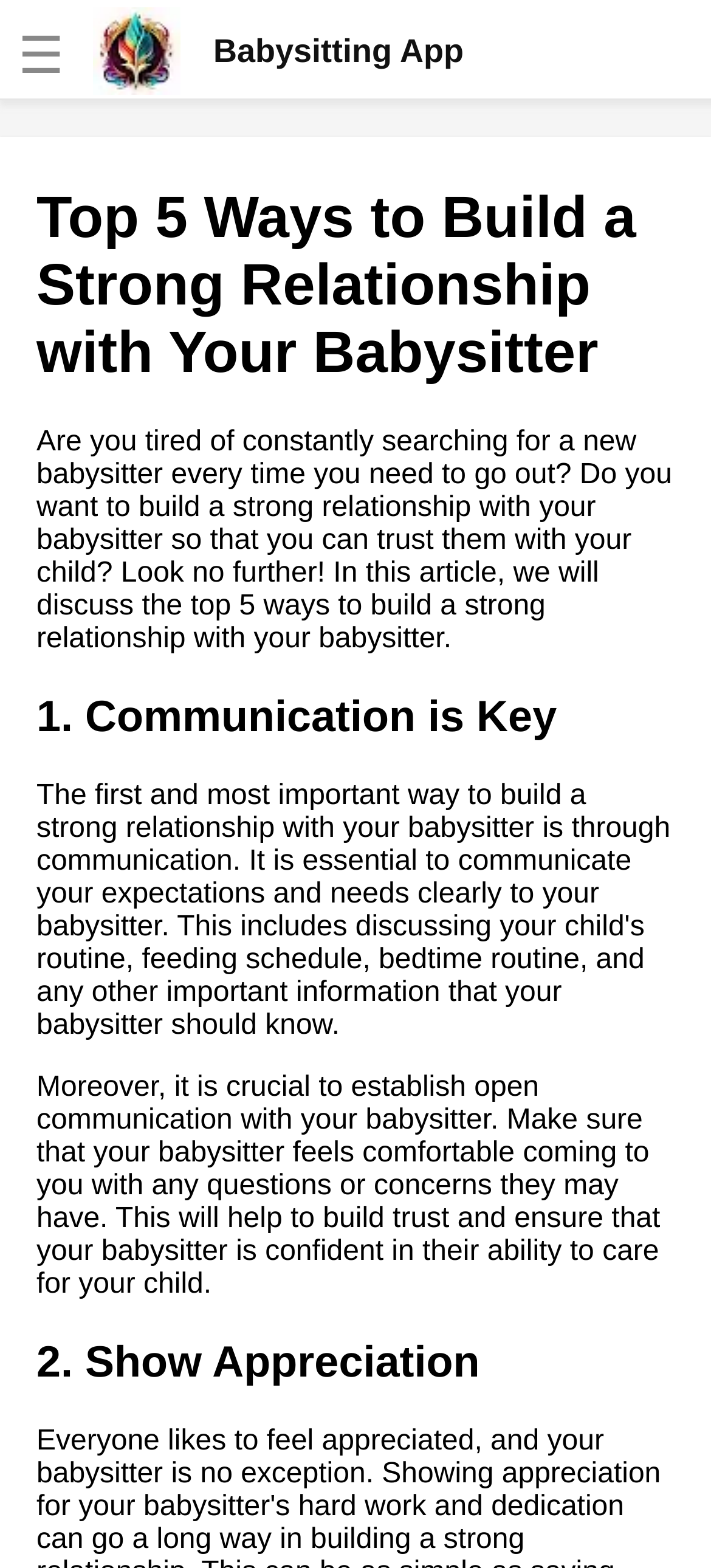Select the bounding box coordinates of the element I need to click to carry out the following instruction: "Check the importance of background checks for babysitters".

[0.038, 0.862, 0.615, 0.922]